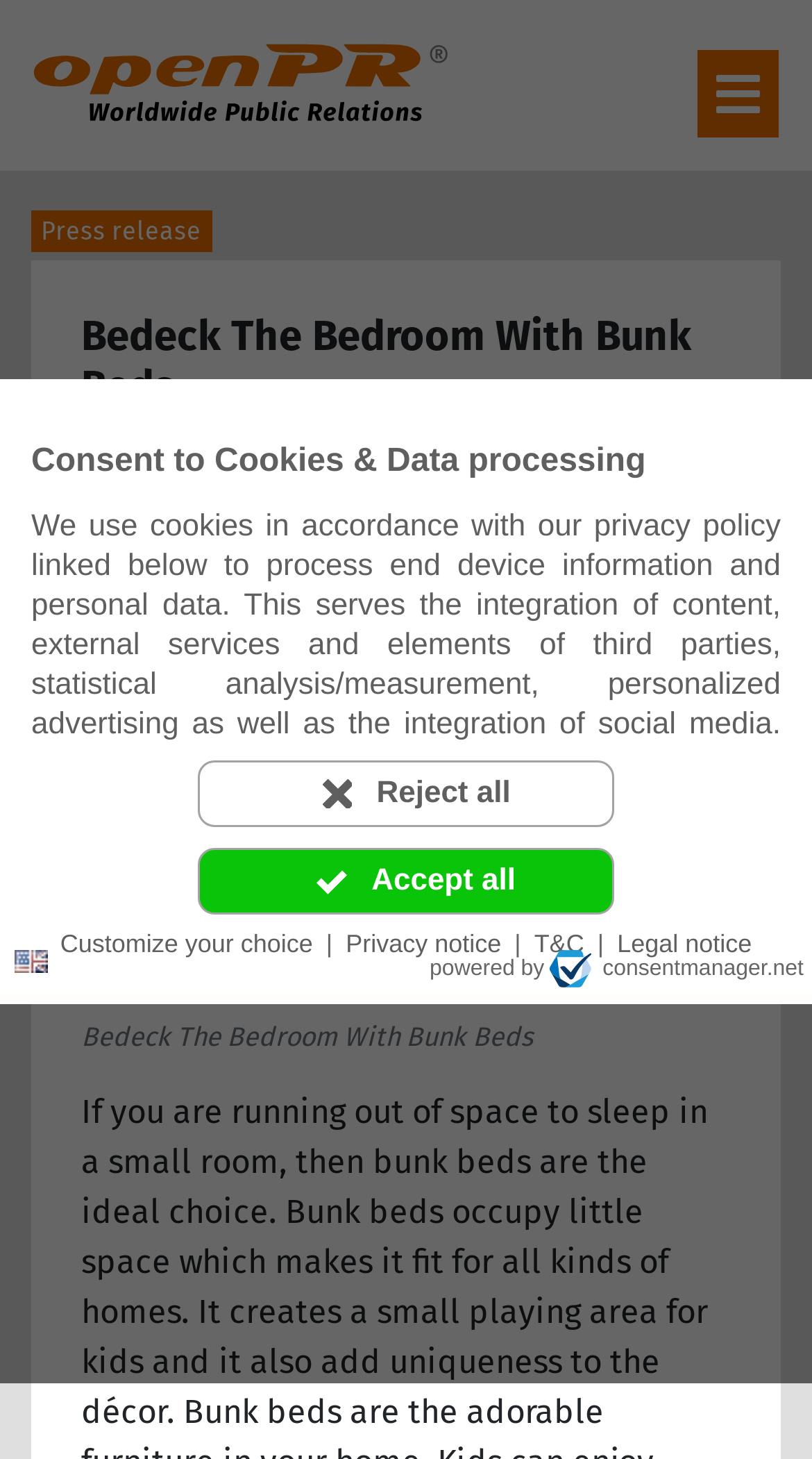Who is the issuer of the press release?
Analyze the image and provide a thorough answer to the question.

I found the issuer of the press release by looking at the heading 'Press release from: furnishframe' which is located below the main heading 'Bedeck The Bedroom With Bunk Beds'.